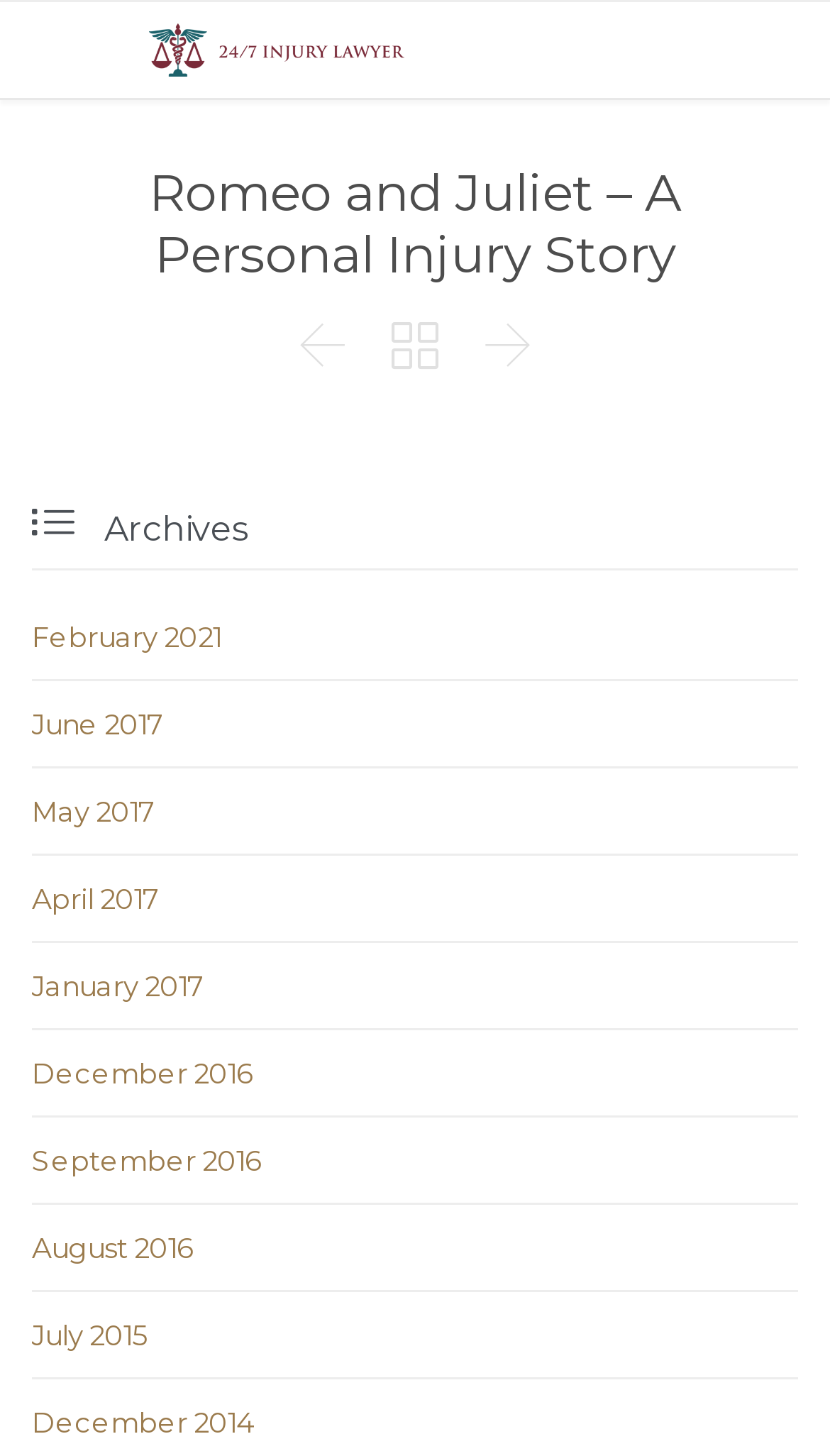How many links are there in the archives section?
Give a single word or phrase as your answer by examining the image.

9